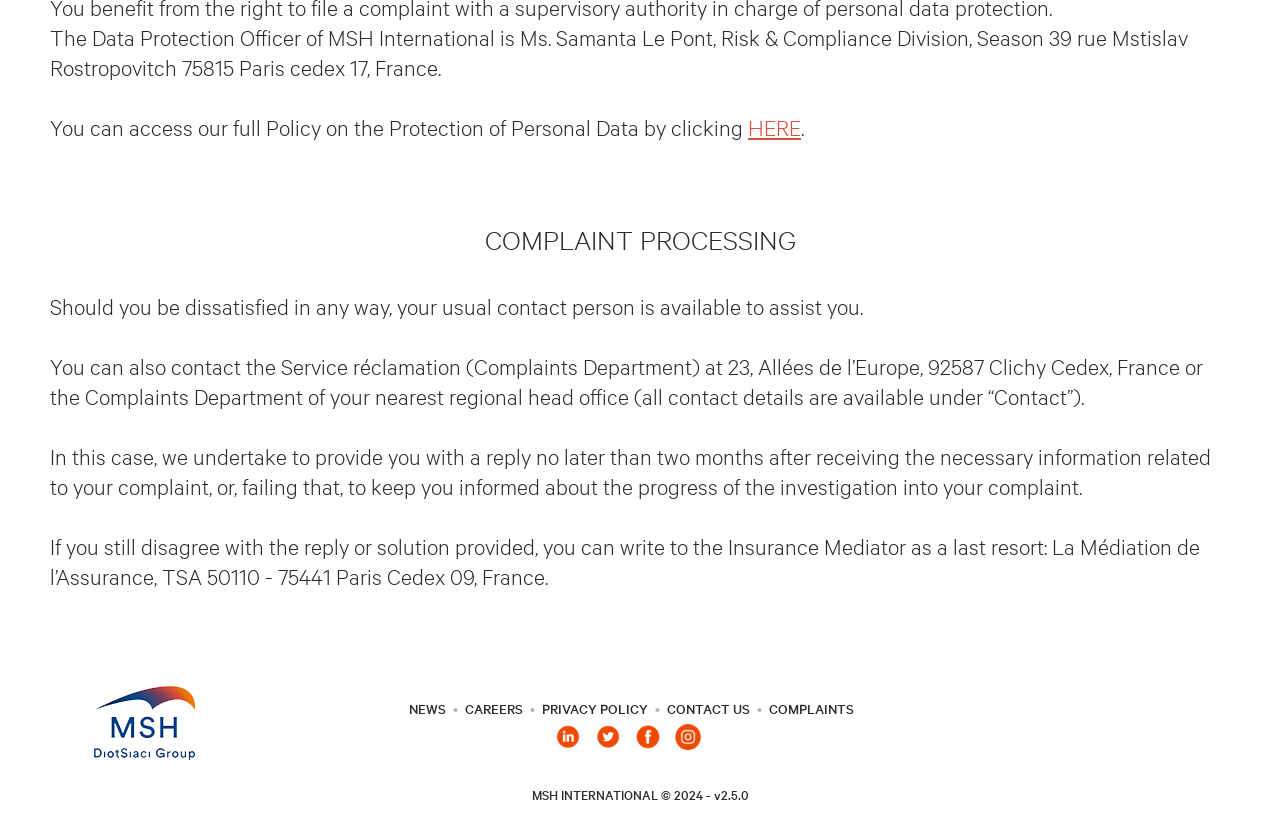Can you find the bounding box coordinates for the element to click on to achieve the instruction: "View the CONTACT US page"?

[0.521, 0.838, 0.586, 0.861]